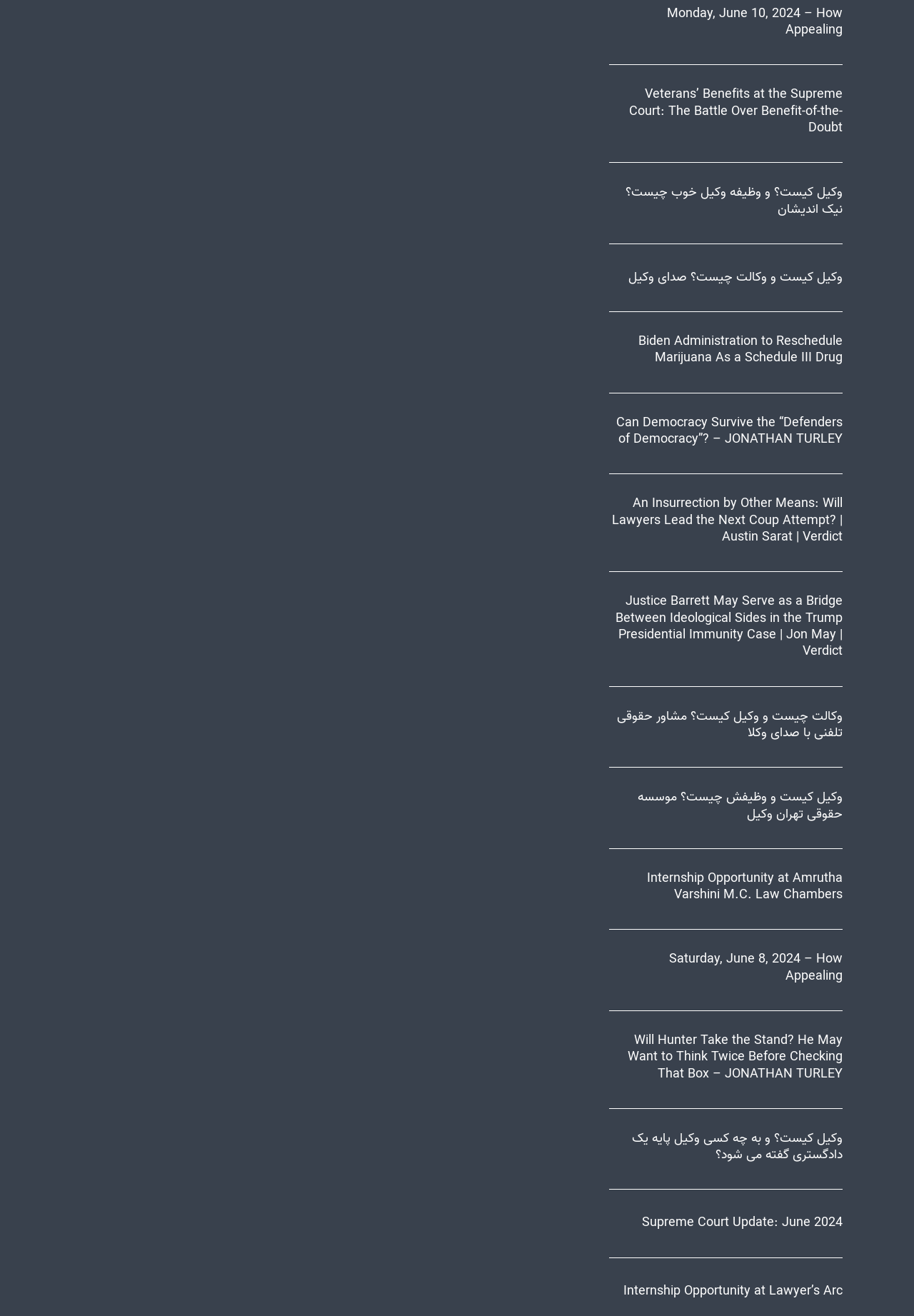What language is used in the third and sixth links? Using the information from the screenshot, answer with a single word or phrase.

Persian